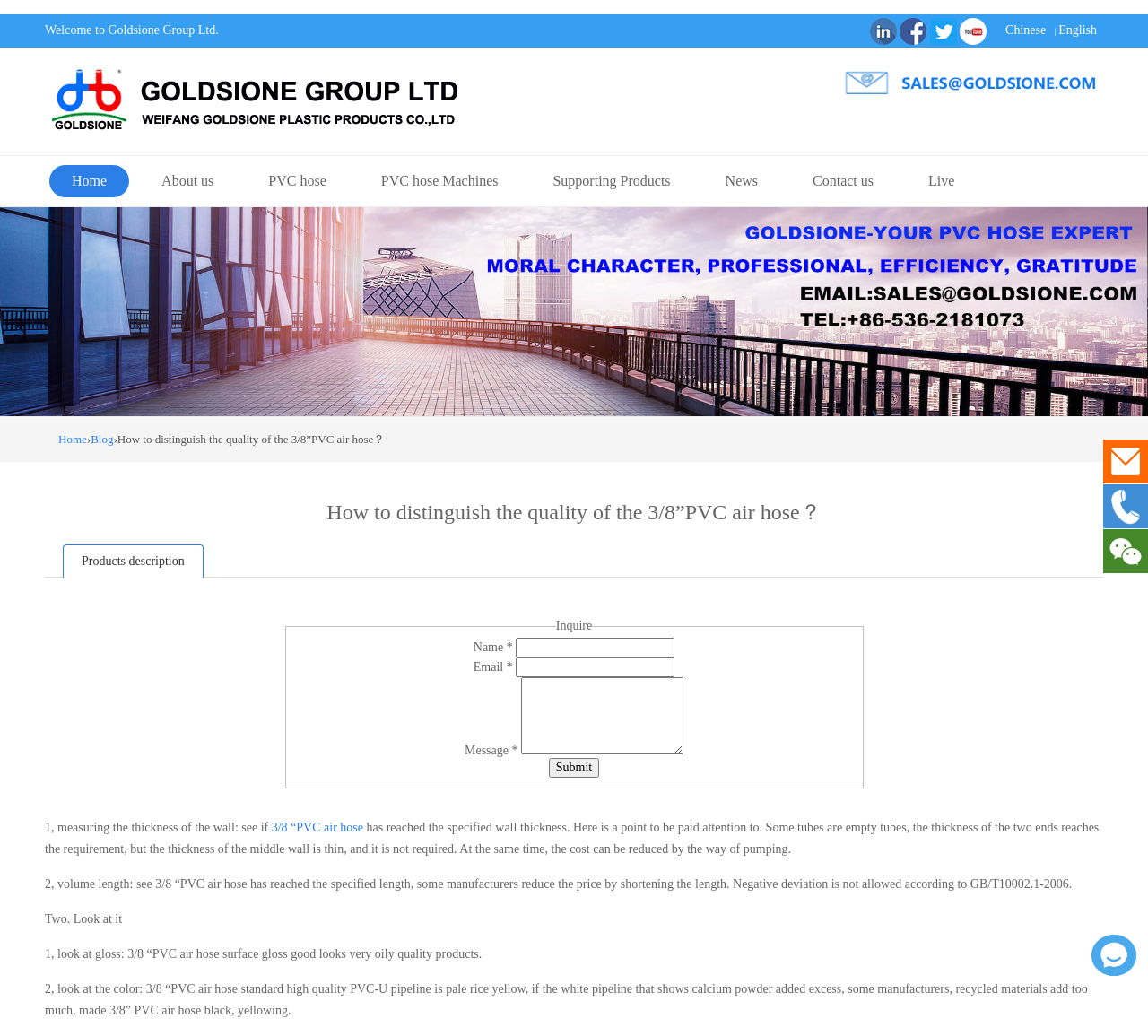Provide a thorough summary of the webpage.

This webpage is about Goldsione Group Ltd, a manufacturer and supplier of PVC air hoses. At the top right corner, there are social media links to Linkedin, Facebook, Twitter, and Youtube. Below these links, there is a language selection option with Chinese and English options. 

On the left side, there is a menu with links to different sections of the website, including Home, About us, PVC hose, PVC hose Machines, Supporting Products, News, Contact us, and Live. 

In the main content area, there is a heading "How to distinguish the quality of the 3/8”PVC air hose？" followed by a description of the product. Below this, there are three sections explaining how to measure the quality of the PVC air hose. The first section talks about measuring the thickness of the wall, the second section discusses the volume length, and the third section explains how to visually inspect the hose, including checking the gloss and color.

On the right side, there is a form to inquire about products, with fields for name, email, and message, and a submit button. At the bottom of the page, there are links to the company's social media profiles and a contact information section with phone number, Wechat, and email.

Throughout the page, there are several images, including a logo, product images, and social media icons.